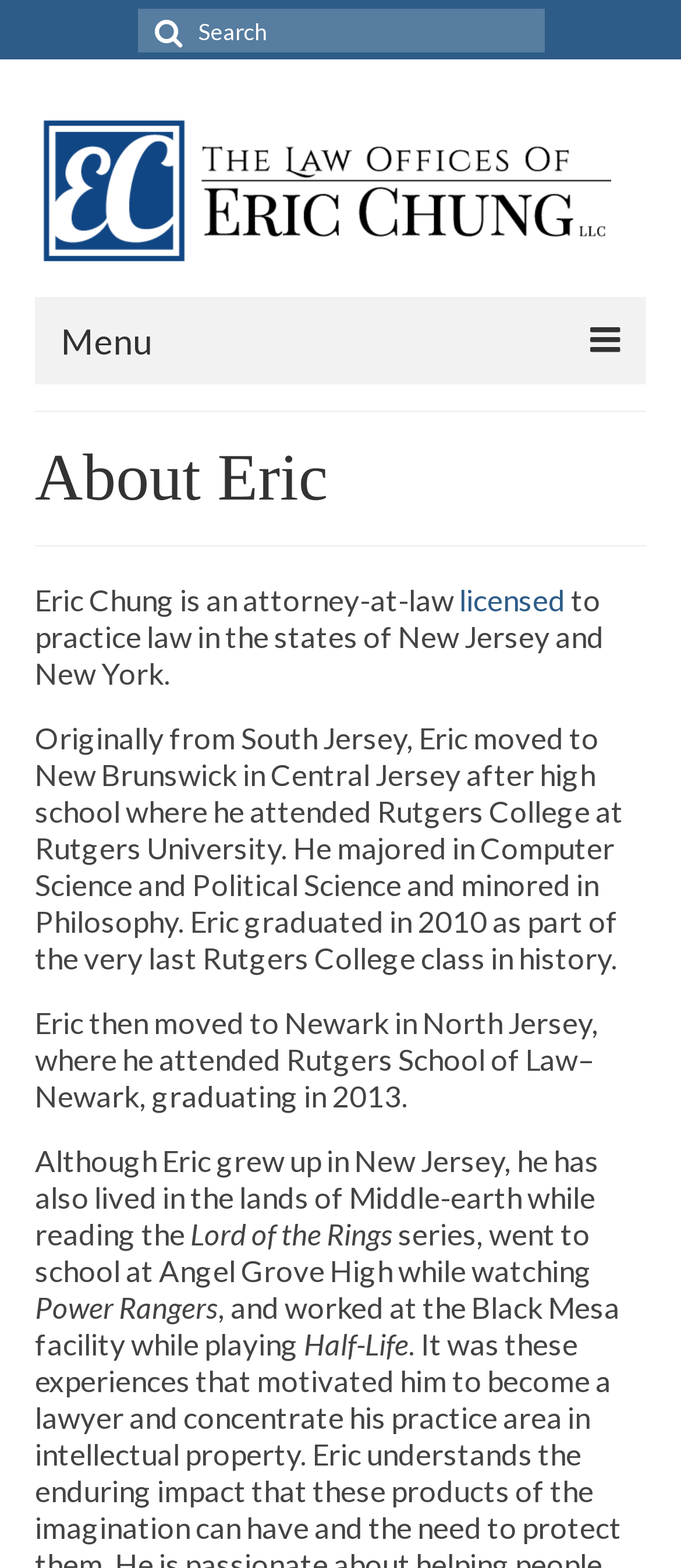Explain the contents of the webpage comprehensively.

The webpage is about Eric Chung, an attorney-at-law, and his law offices. At the top, there is a search bar with a magnifying glass icon and a "Search for:" label. Below the search bar, there is a logo of "The Law Offices of Eric Chung" with a link to the homepage. A menu button with three horizontal lines is located to the right of the logo.

The main content of the page is divided into two sections. On the left, there is a navigation menu with links to different pages, including "Home", "About", "Qualifications", "Practice areas", "Security & privacy", and "Location & contact". Each link has a bullet point marker next to it.

On the right, there is a section with a heading "About Eric". This section contains a brief biography of Eric Chung, including his education and work experience. The text is divided into several paragraphs, with links to specific words or phrases, such as "licensed". There are also references to popular culture, including the "Lord of the Rings" series, "Power Rangers", and the video game "Half-Life".